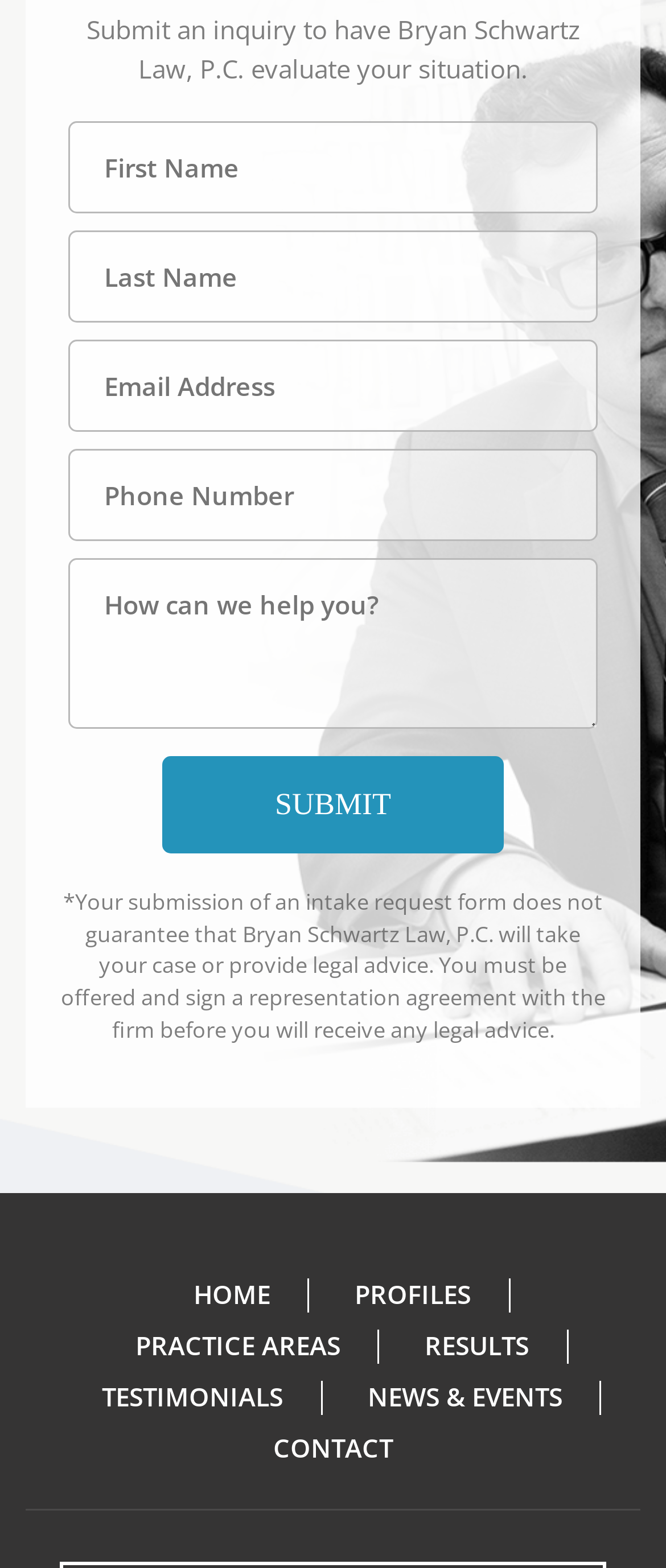Give a one-word or short-phrase answer to the following question: 
What is the last link at the bottom of the page?

CONTACT